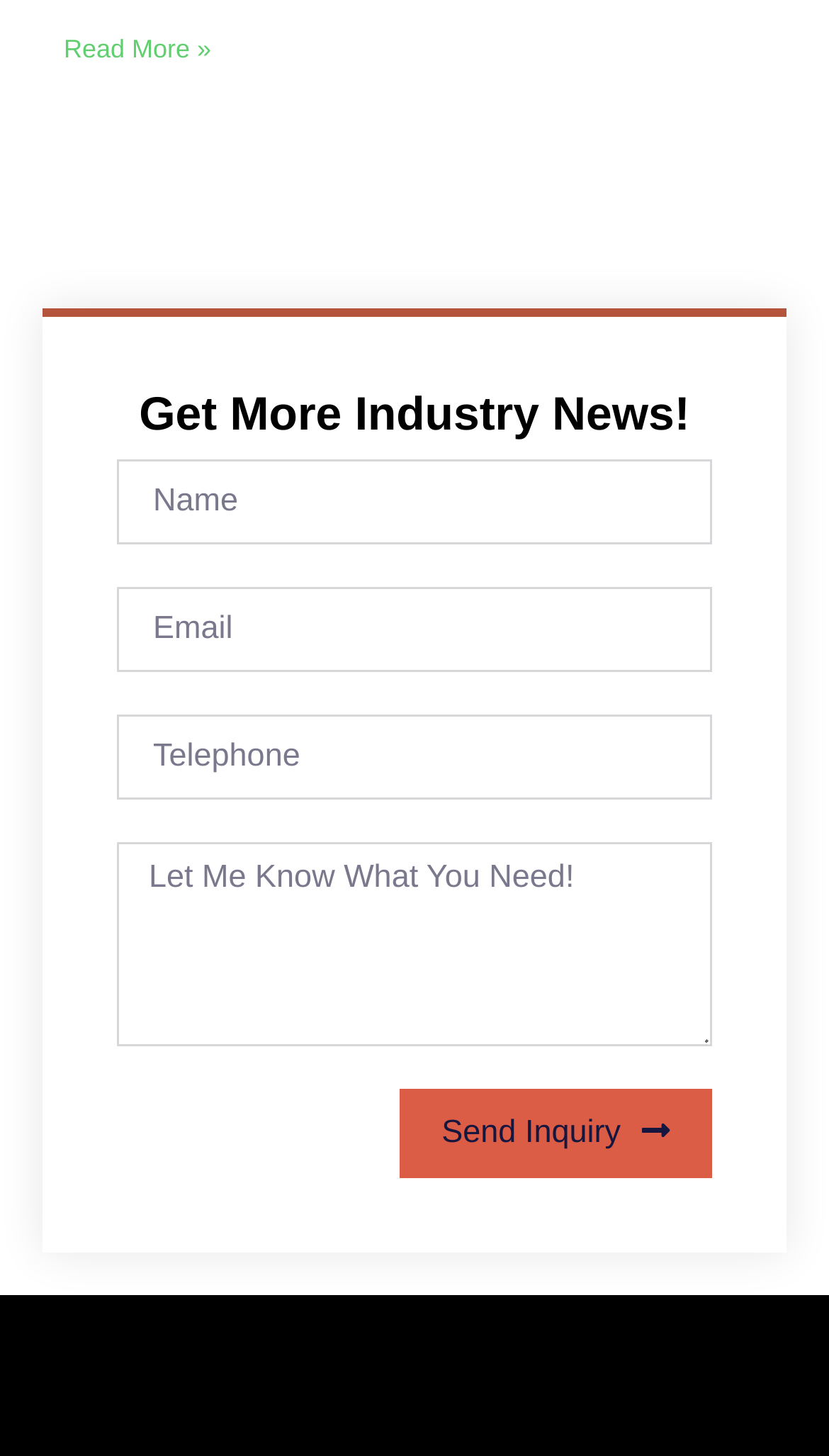What is the purpose of the 'Send Inquiry' button?
Based on the screenshot, provide your answer in one word or phrase.

To send a message